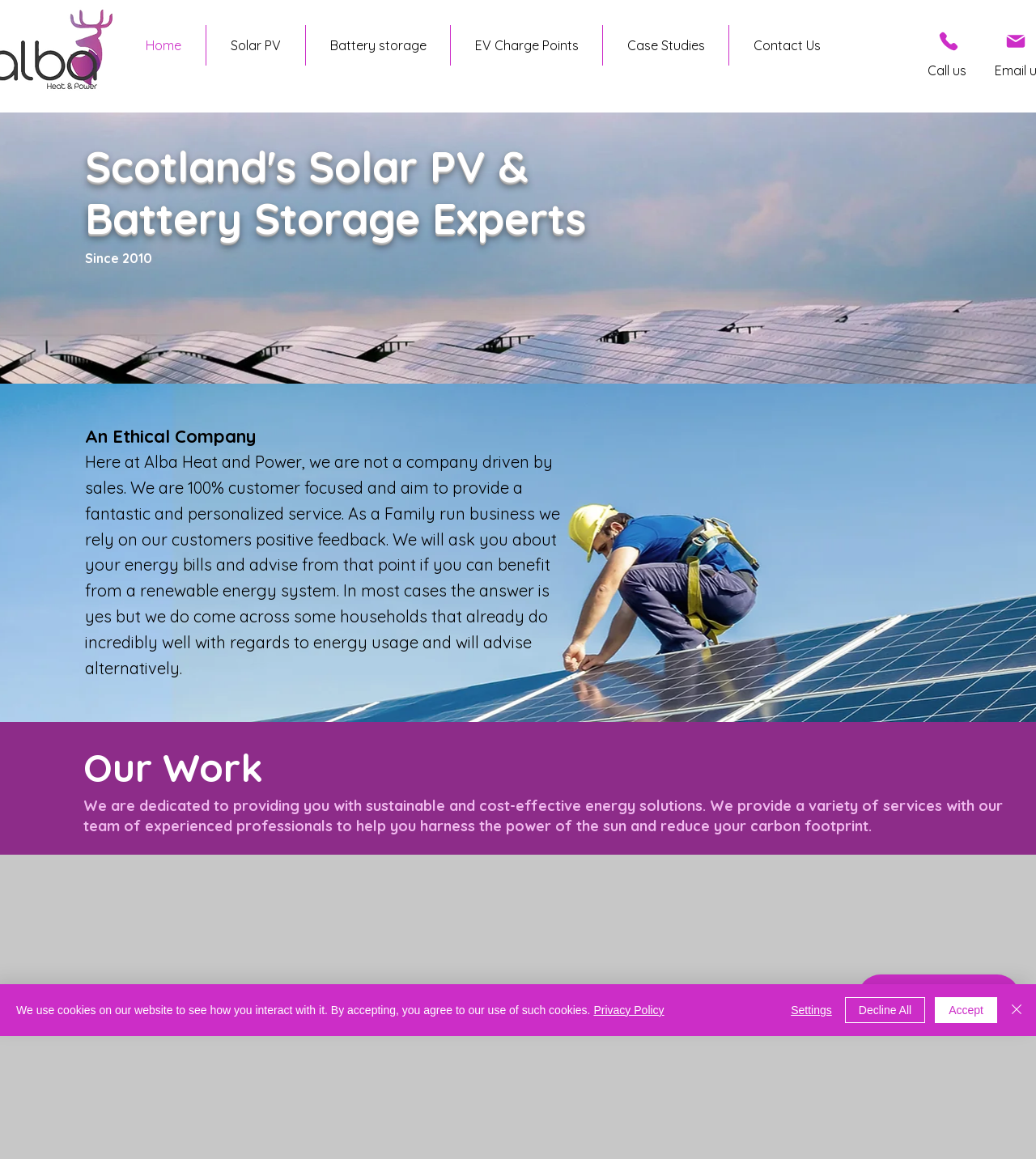What is the company's focus?
Kindly answer the question with as much detail as you can.

The company's focus is on providing a fantastic and personalized service to its customers, as stated in the heading 'An Ethical Company'.